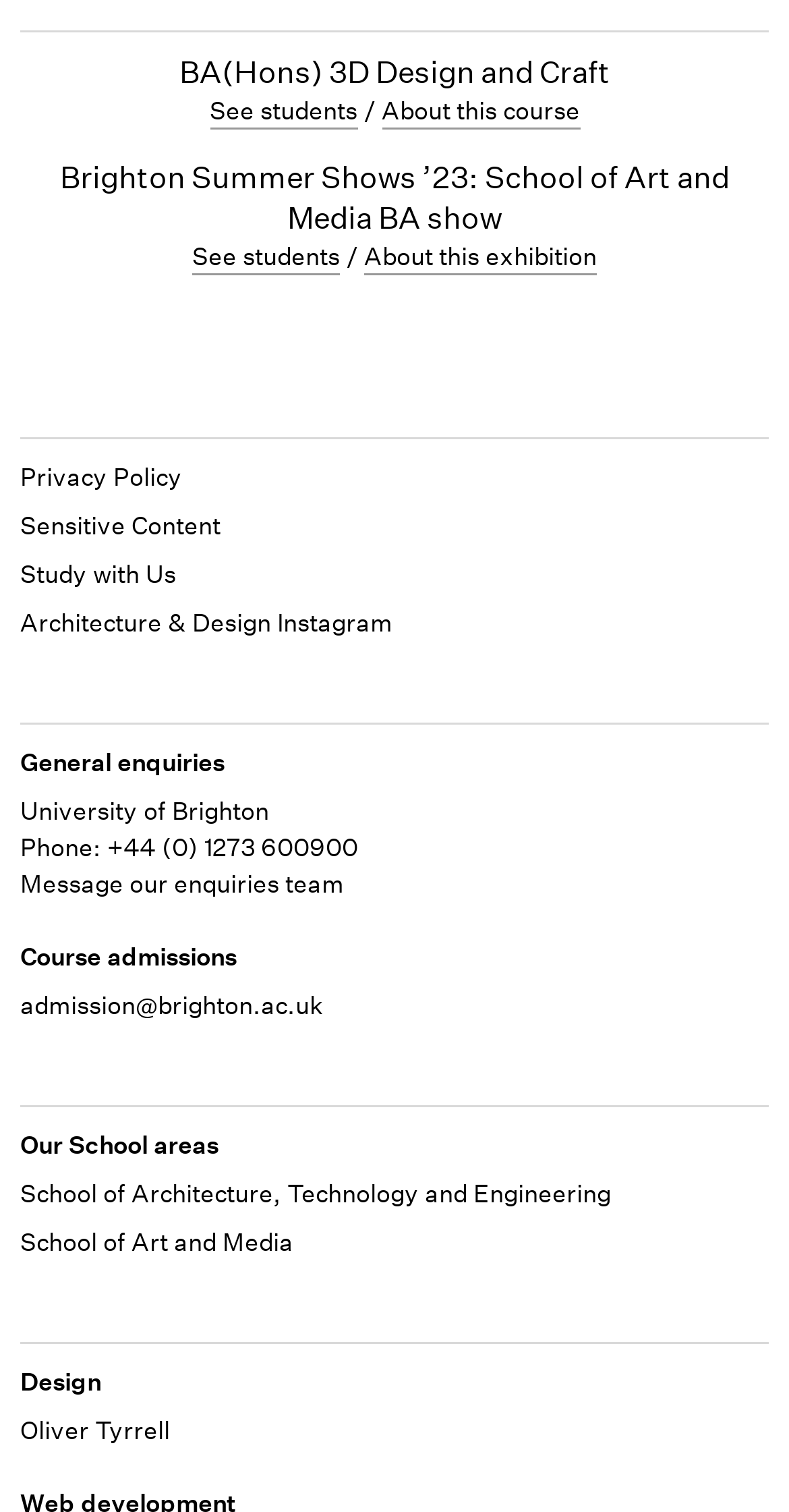Indicate the bounding box coordinates of the clickable region to achieve the following instruction: "Learn more about the School of Art and Media."

[0.026, 0.81, 0.372, 0.834]